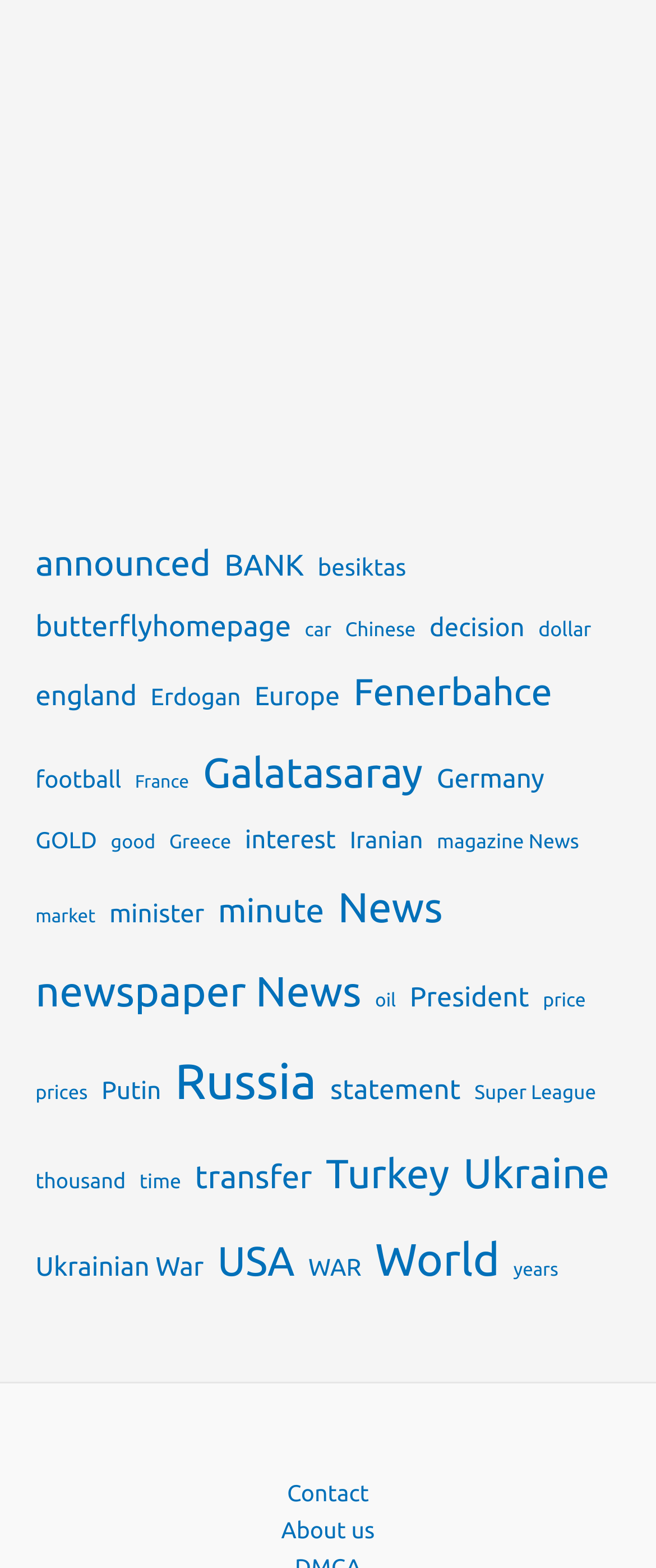Kindly determine the bounding box coordinates for the area that needs to be clicked to execute this instruction: "Learn about the World".

[0.572, 0.776, 0.762, 0.834]